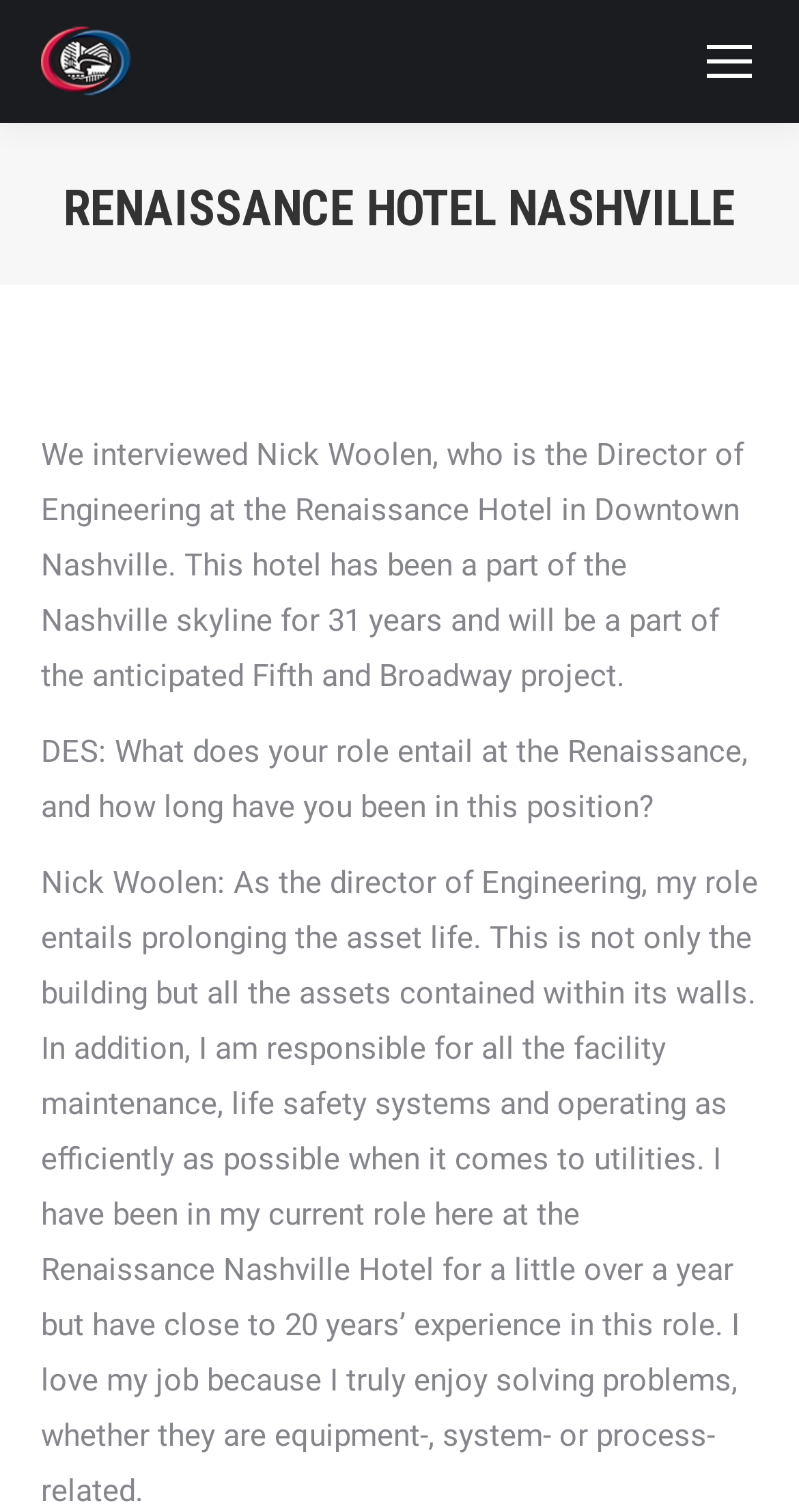Summarize the contents and layout of the webpage in detail.

The webpage is about an interview with Nick Woolen, the Director of Engineering at the Renaissance Hotel in Downtown Nashville. At the top right corner, there is a mobile menu icon. On the top left, there is a link to "Nashville District Energy System" accompanied by an image with the same name. 

Below these elements, the main heading "RENAISSANCE HOTEL NASHVILLE" is prominently displayed across the page. 

Underneath the heading, there is a section with a "You are here:" label, followed by a paragraph describing the interview with Nick Woolen, mentioning his role and the hotel's history. 

The interview itself is presented in a question-and-answer format, with the questions and answers displayed in a block of text. The first question is "DES: What does your role entail at the Renaissance, and how long have you been in this position?" and Nick Woolen's response is a detailed description of his responsibilities and experience. 

At the bottom right corner, there is a "Go to Top" link accompanied by an image.